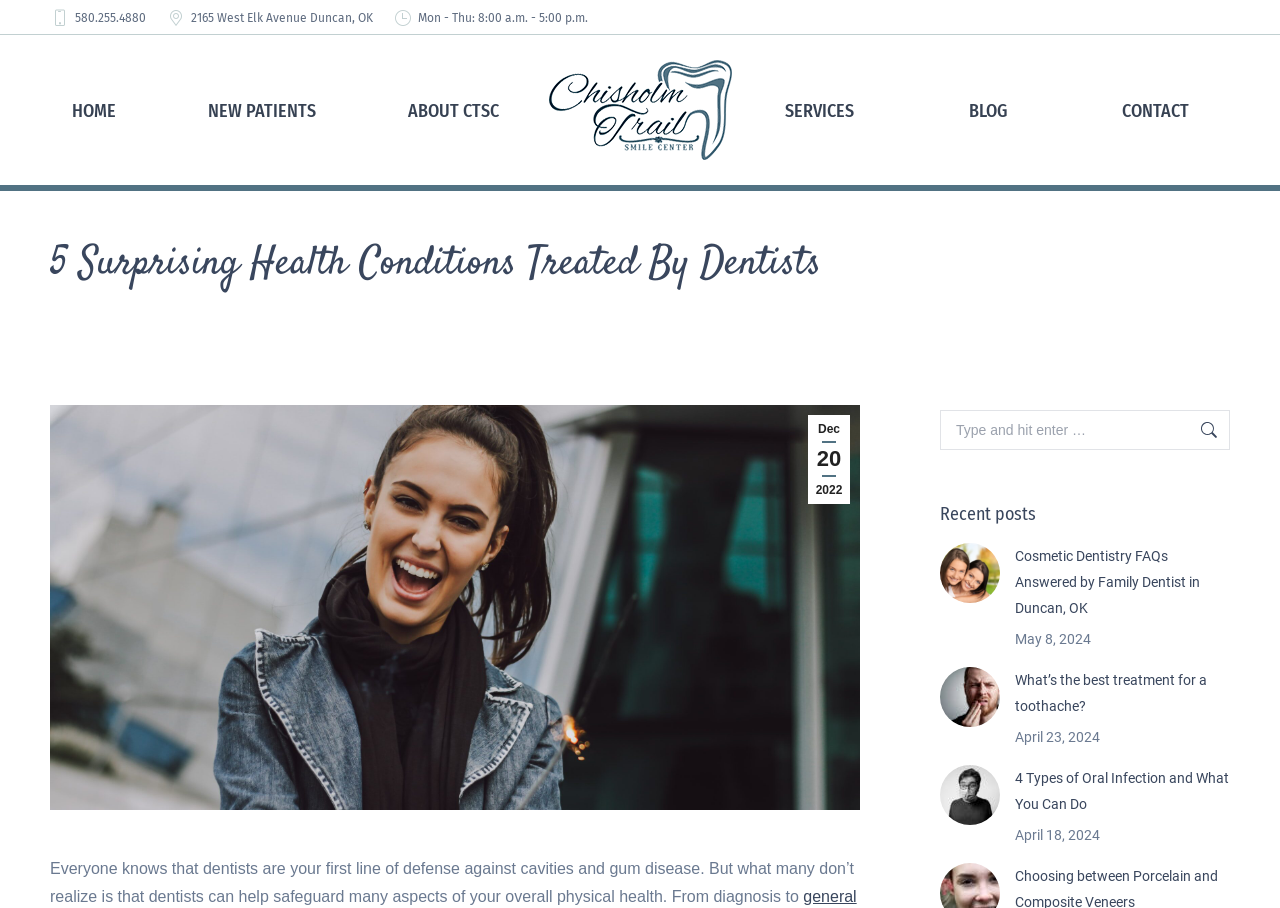Using the format (top-left x, top-left y, bottom-right x, bottom-right y), provide the bounding box coordinates for the described UI element. All values should be floating point numbers between 0 and 1: parent_node: Chisholm Trail

[0.429, 0.066, 0.571, 0.176]